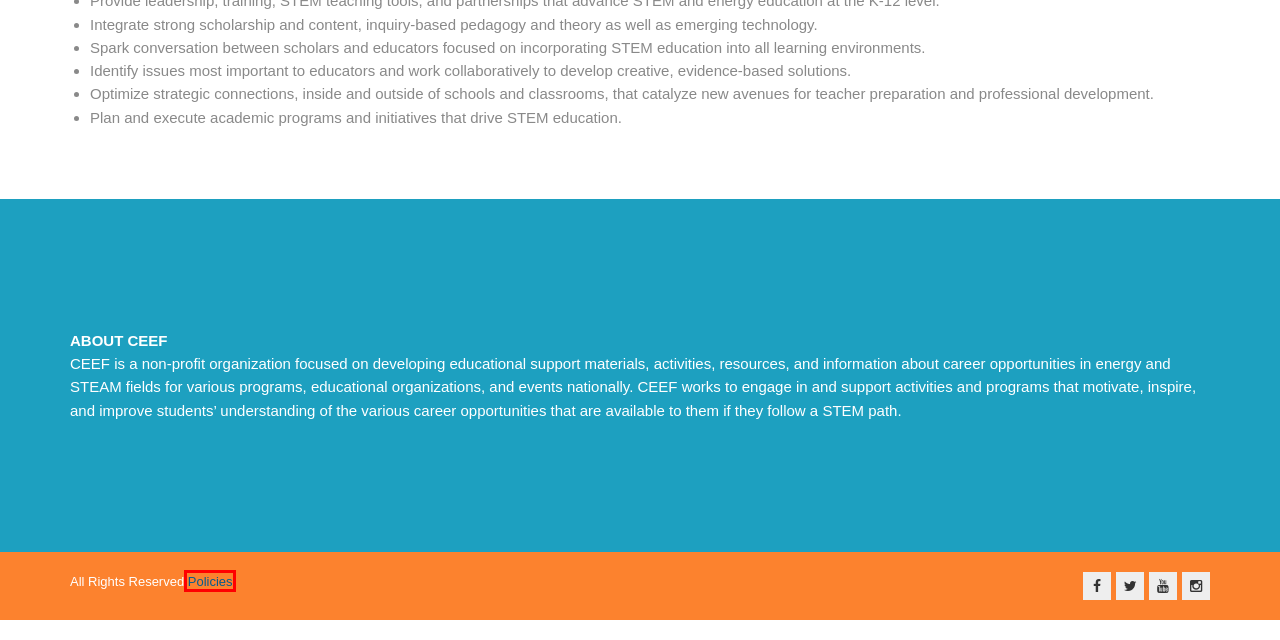You are given a screenshot of a webpage with a red rectangle bounding box around an element. Choose the best webpage description that matches the page after clicking the element in the bounding box. Here are the candidates:
A. Donate - Consumer Energy Education Foundation
B. Blog - Consumer Energy Education Foundation
C. About - Consumer Energy Education Foundation
D. Policies - Consumer Energy Education Foundation
E. Get Involved - Consumer Energy Education Foundation
F. Home - Consumer Energy Education Foundation
G. Educators - Consumer Energy Education Foundation
H. Students - Consumer Energy Education Foundation

D